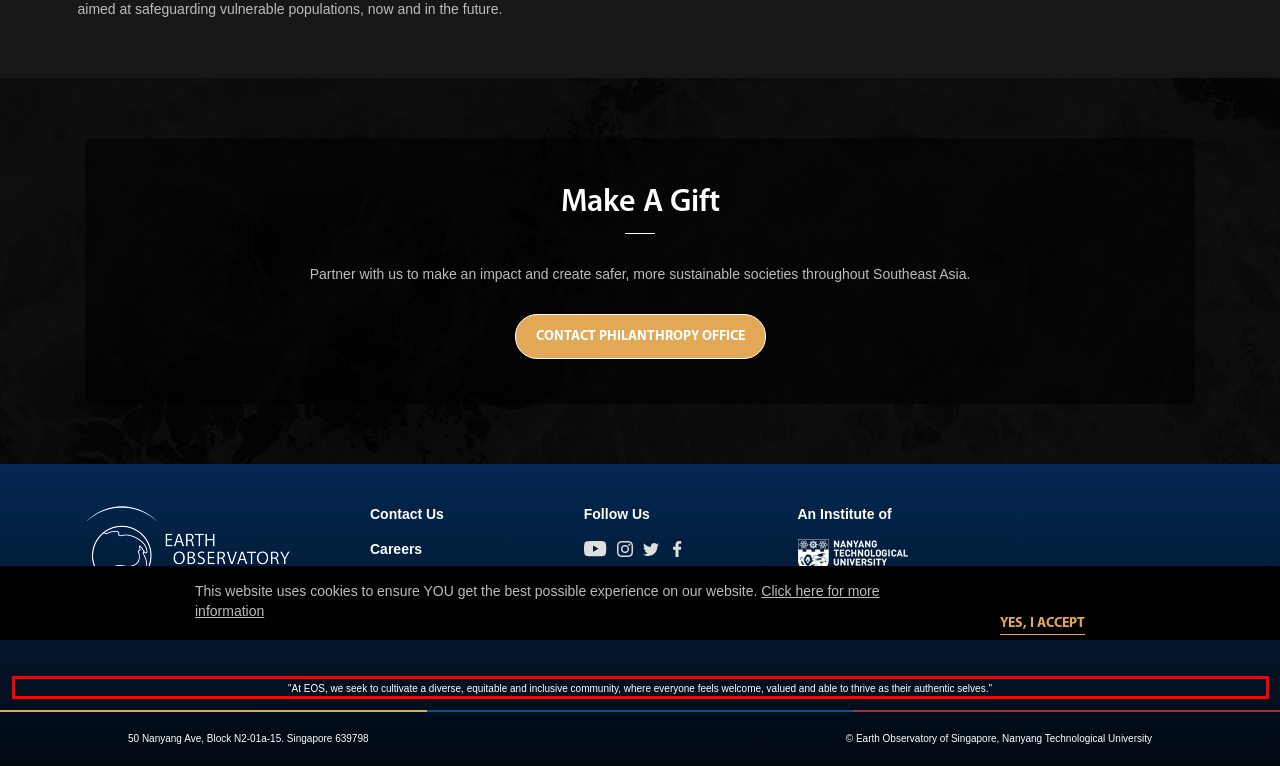Identify the red bounding box in the webpage screenshot and perform OCR to generate the text content enclosed.

"At EOS, we seek to cultivate a diverse, equitable and inclusive community, where everyone feels welcome, valued and able to thrive as their authentic selves."